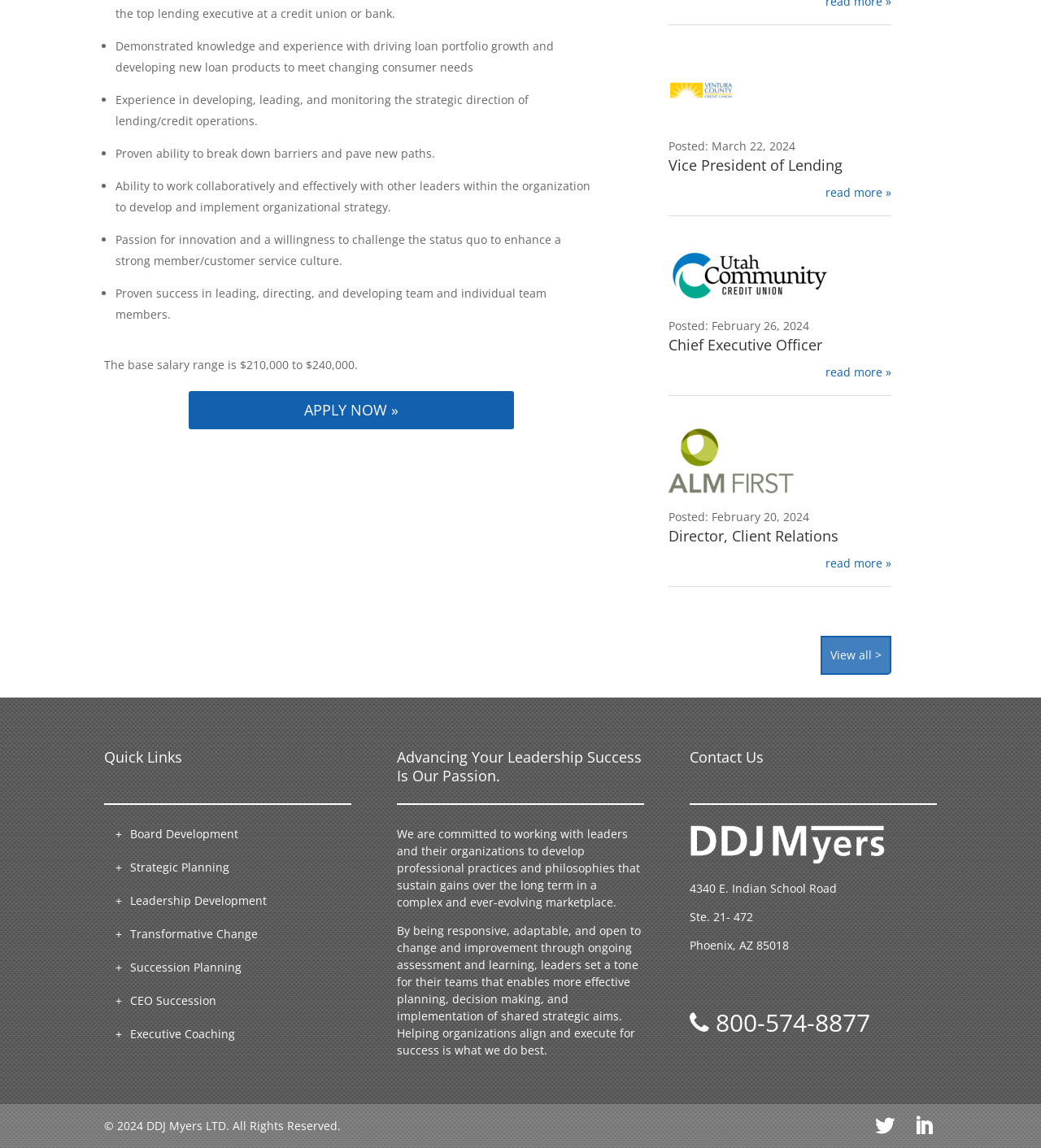Please determine the bounding box coordinates for the element with the description: "Vice President of Lending".

[0.642, 0.135, 0.809, 0.152]